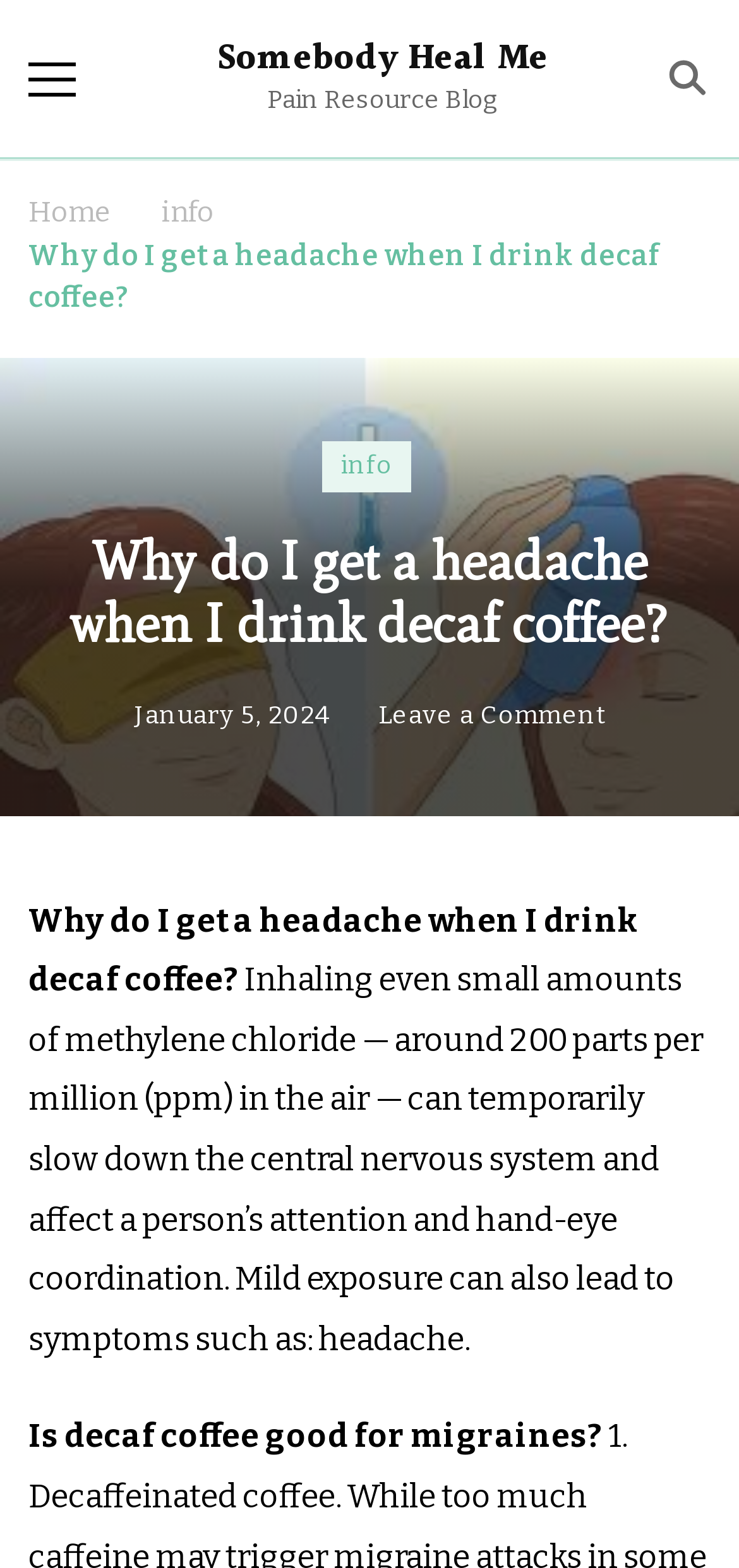Please locate the clickable area by providing the bounding box coordinates to follow this instruction: "Read the article 'Why do I get a headache when I drink decaf coffee?'".

[0.038, 0.15, 0.936, 0.204]